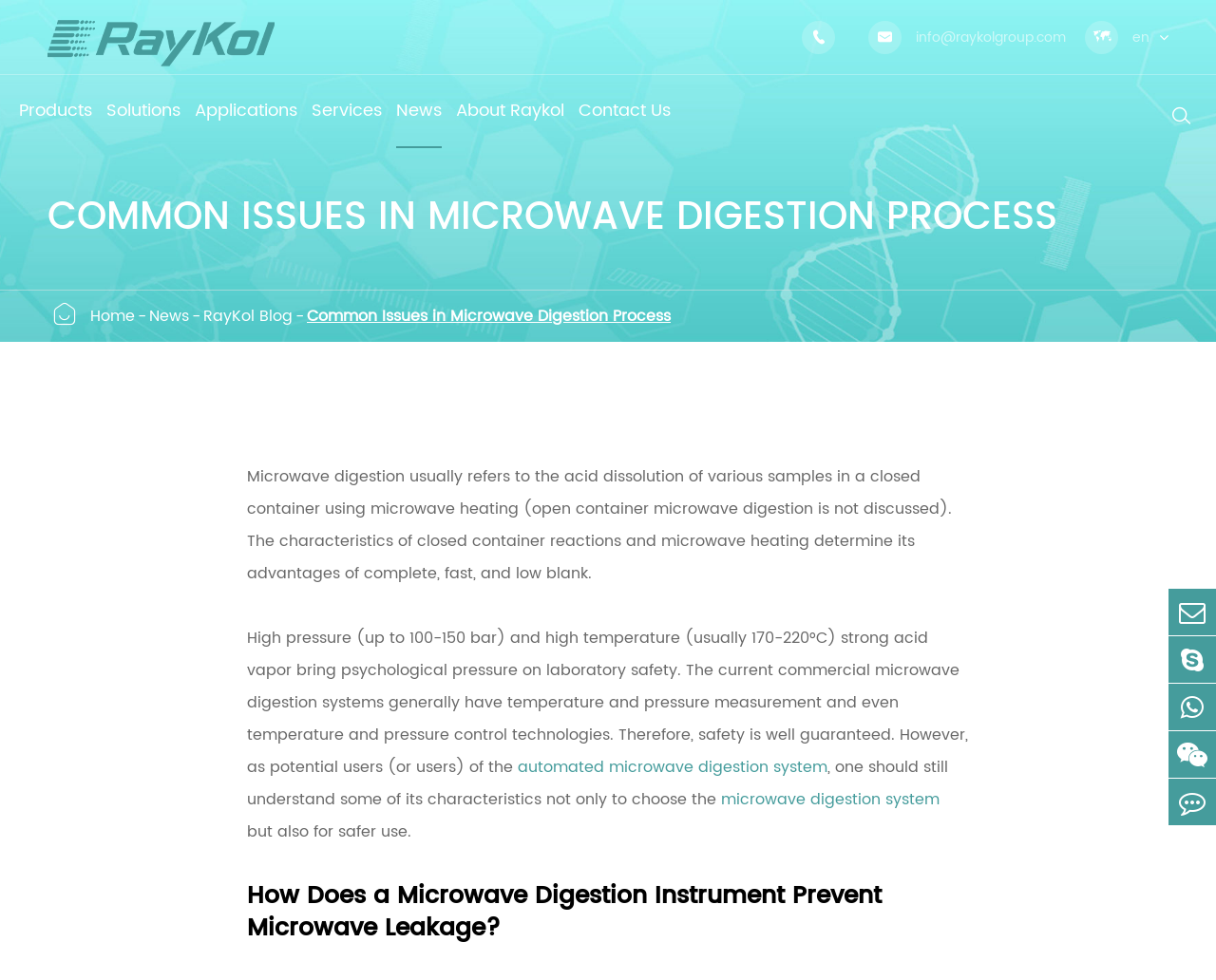Identify and provide the title of the webpage.

COMMON ISSUES IN MICROWAVE DIGESTION PROCESS